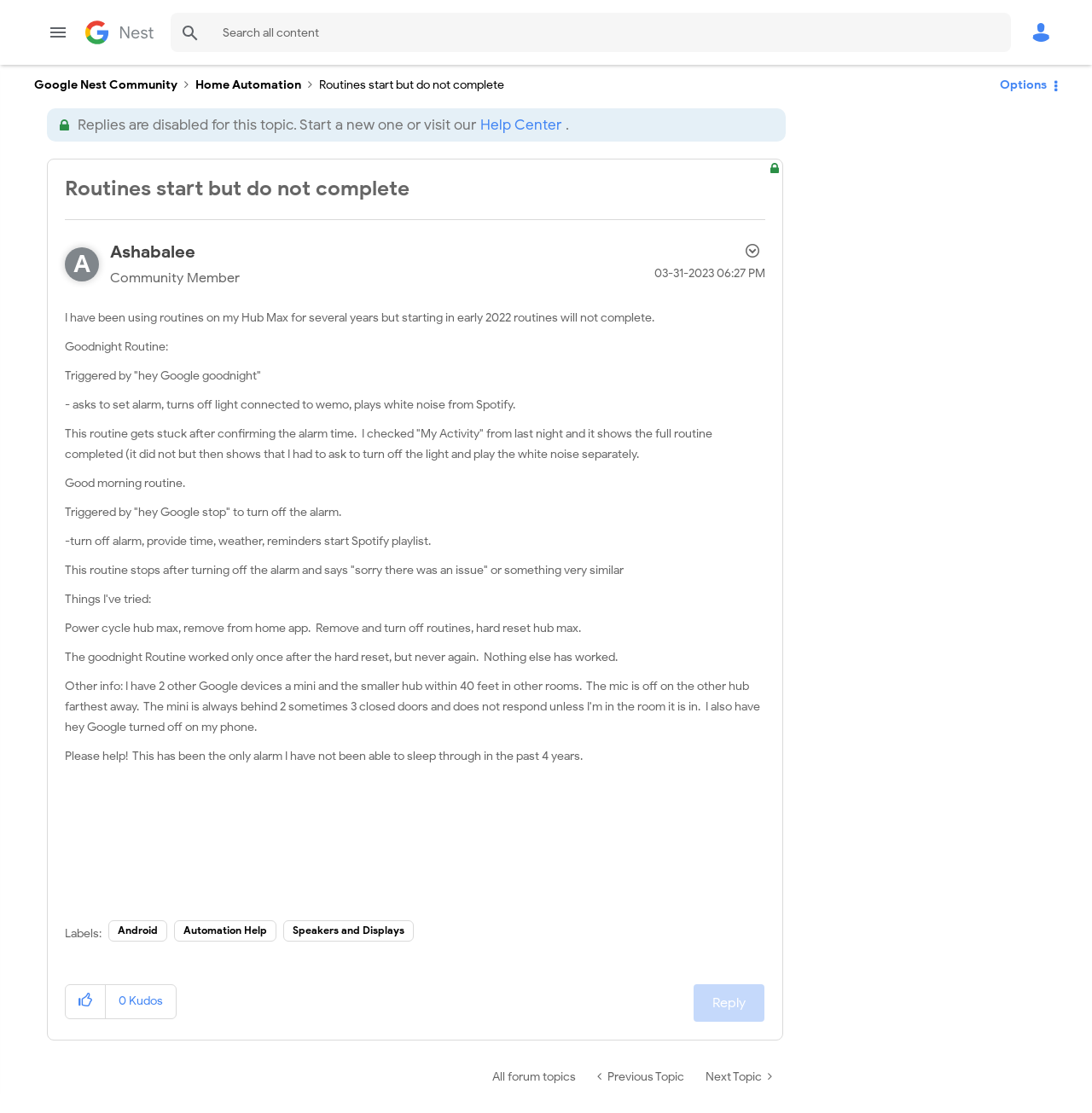Specify the bounding box coordinates of the region I need to click to perform the following instruction: "Search for a topic". The coordinates must be four float numbers in the range of 0 to 1, i.e., [left, top, right, bottom].

[0.156, 0.012, 0.192, 0.048]